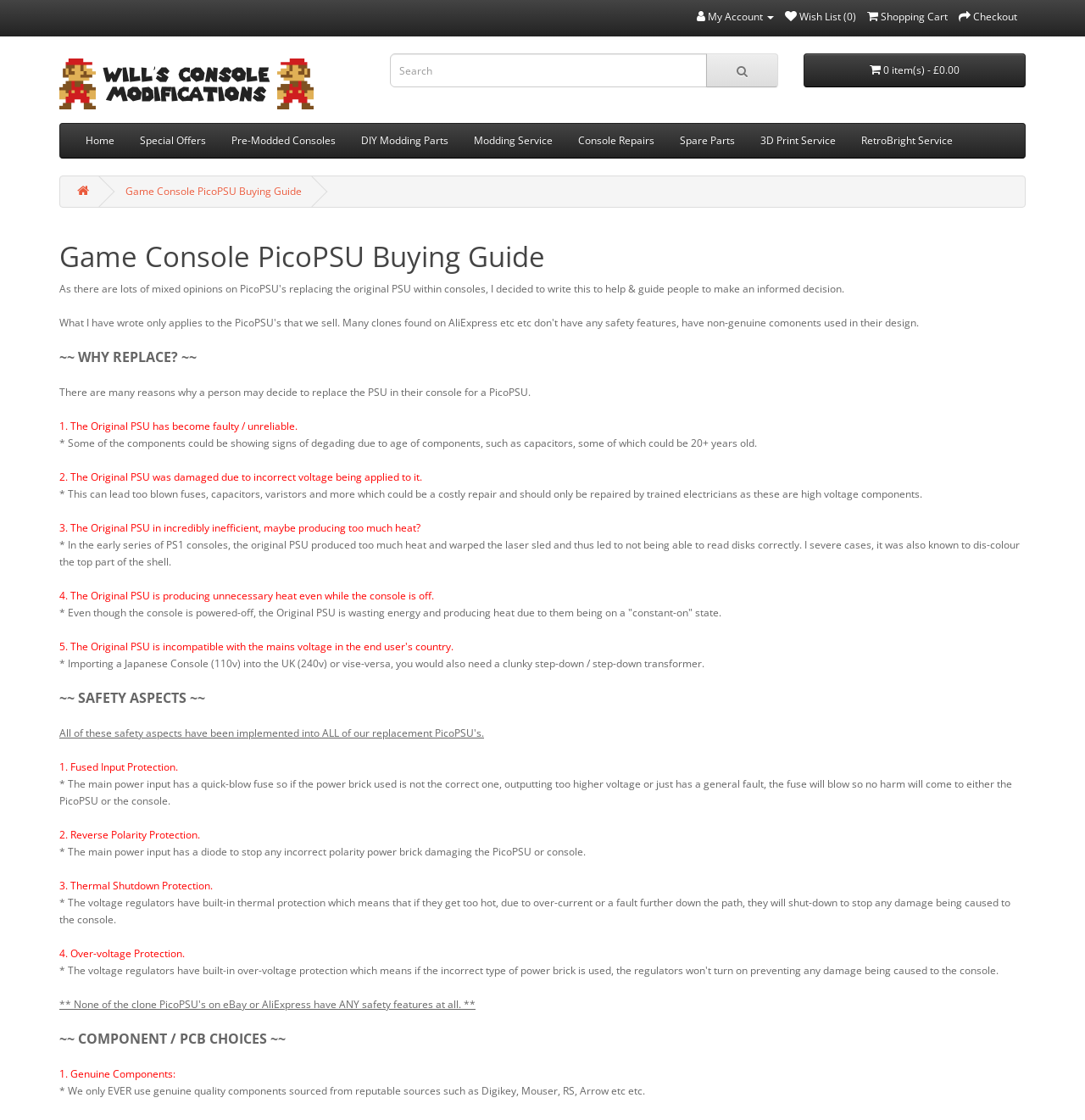Please identify the bounding box coordinates of the area that needs to be clicked to follow this instruction: "Go to Home page".

[0.067, 0.111, 0.117, 0.141]